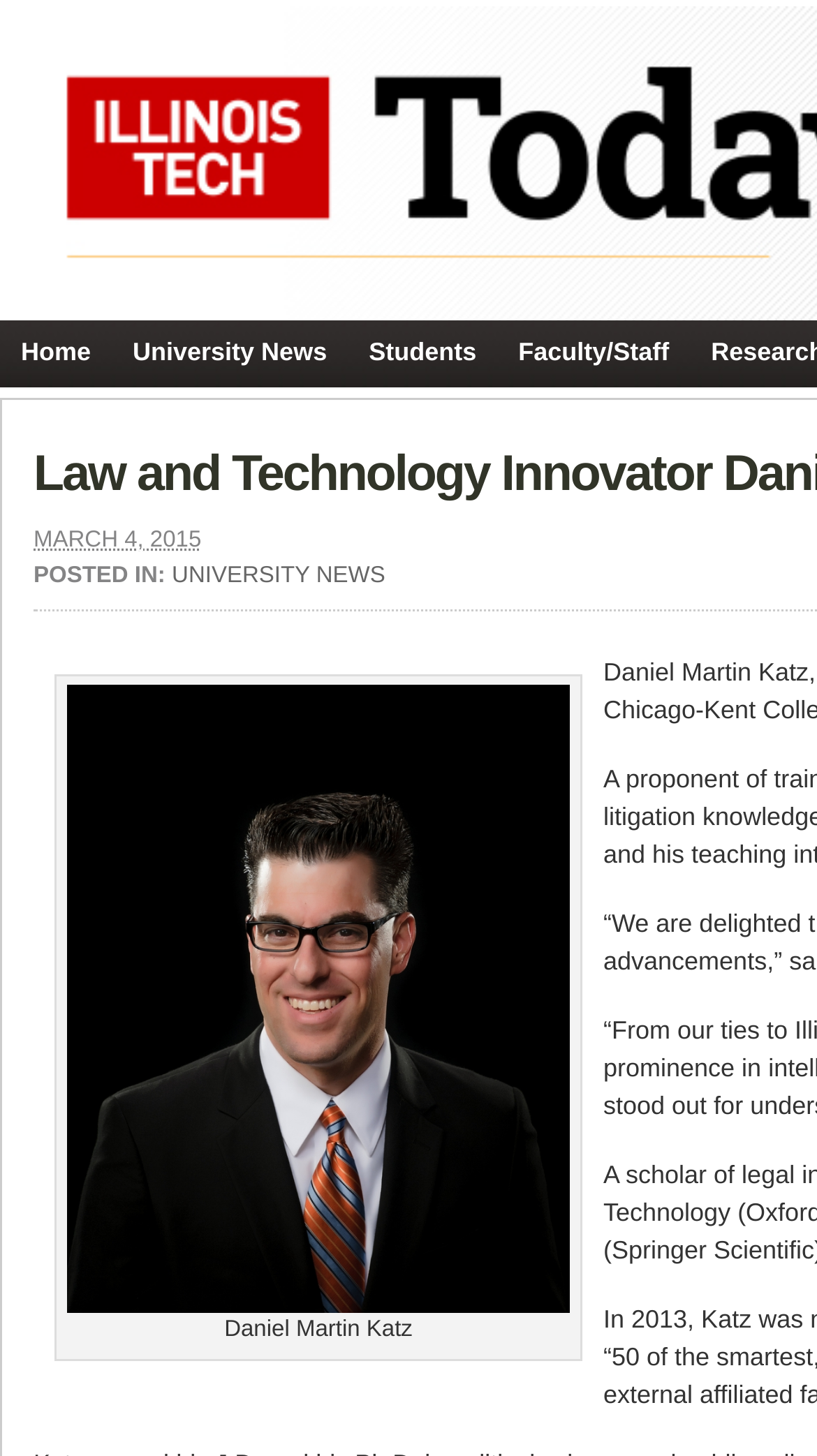Using the element description: "parent_node: Daniel Martin Katz", determine the bounding box coordinates for the specified UI element. The coordinates should be four float numbers between 0 and 1, [left, top, right, bottom].

[0.082, 0.886, 0.697, 0.906]